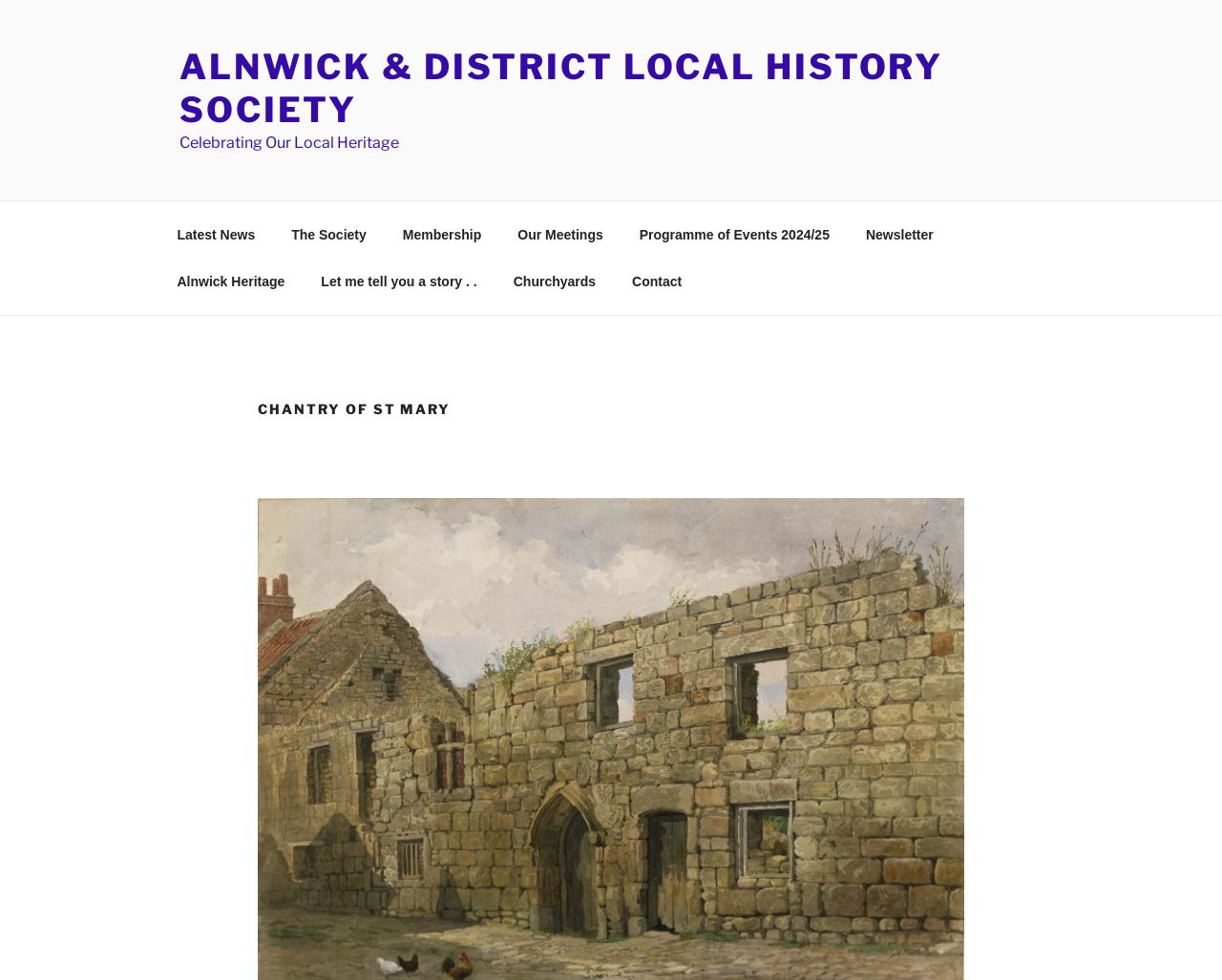Provide the bounding box coordinates in the format (top-left x, top-left y, bottom-right x, bottom-right y). All values are floating point numbers between 0 and 1. Determine the bounding box coordinate of the UI element described as: Contact

[0.504, 0.263, 0.572, 0.311]